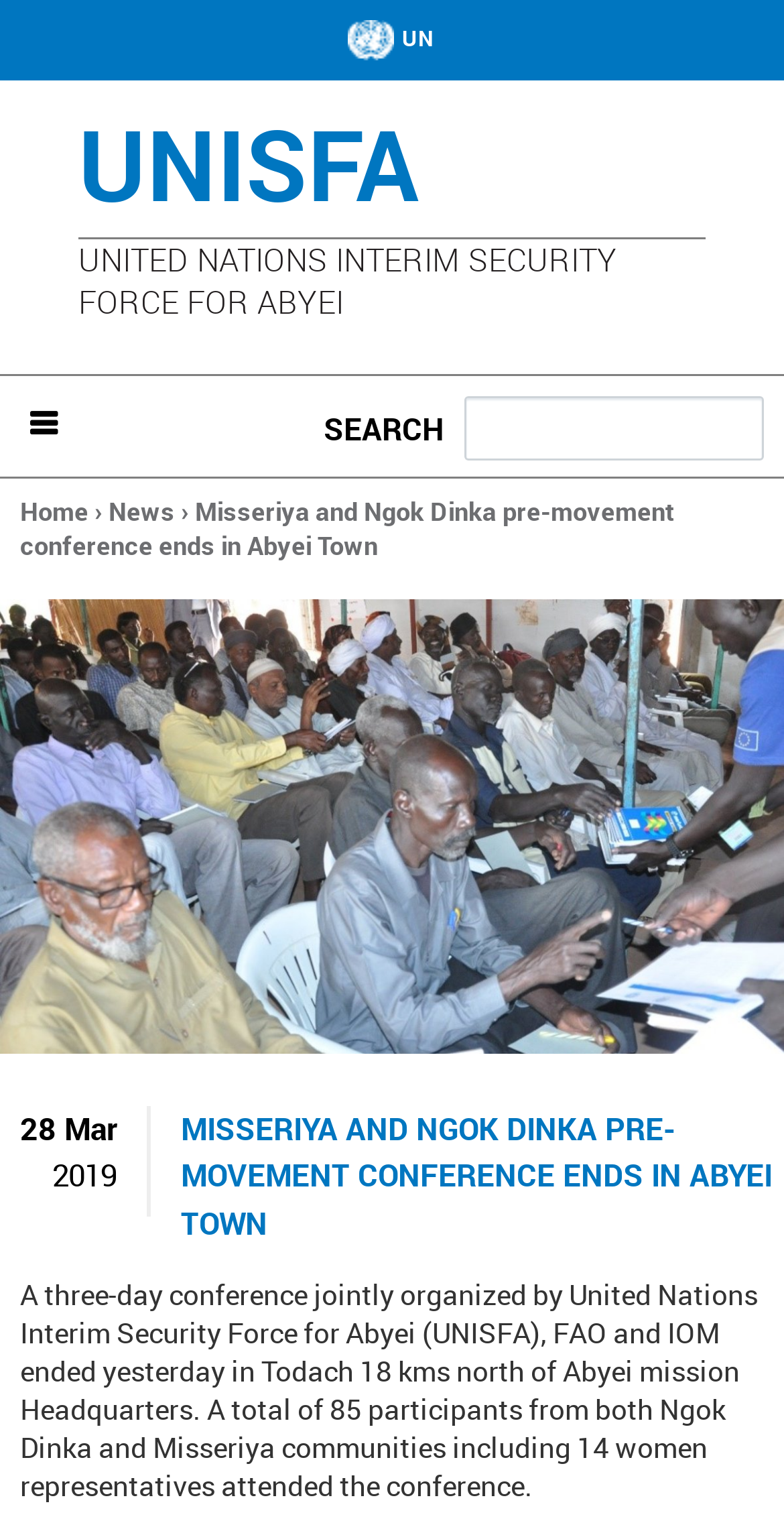How many participants attended the conference?
Ensure your answer is thorough and detailed.

The number of participants can be found in the main article of the webpage, where it says 'A total of 85 participants from both Ngok Dinka and Misseriya communities including 14 women representatives attended the conference.'